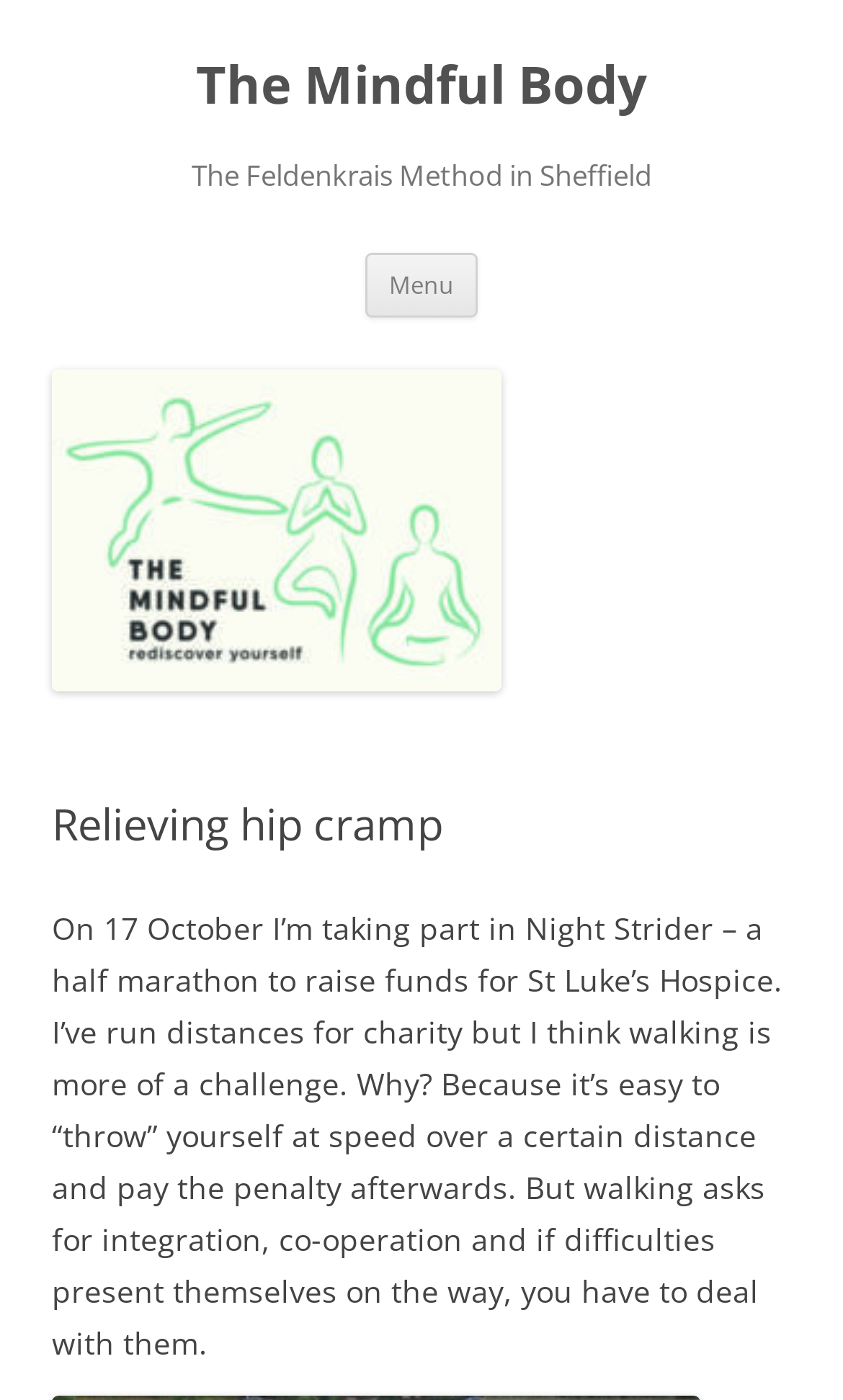Provide the bounding box coordinates in the format (top-left x, top-left y, bottom-right x, bottom-right y). All values are floating point numbers between 0 and 1. Determine the bounding box coordinate of the UI element described as: parent_node: The Mindful Body

[0.062, 0.47, 0.595, 0.499]